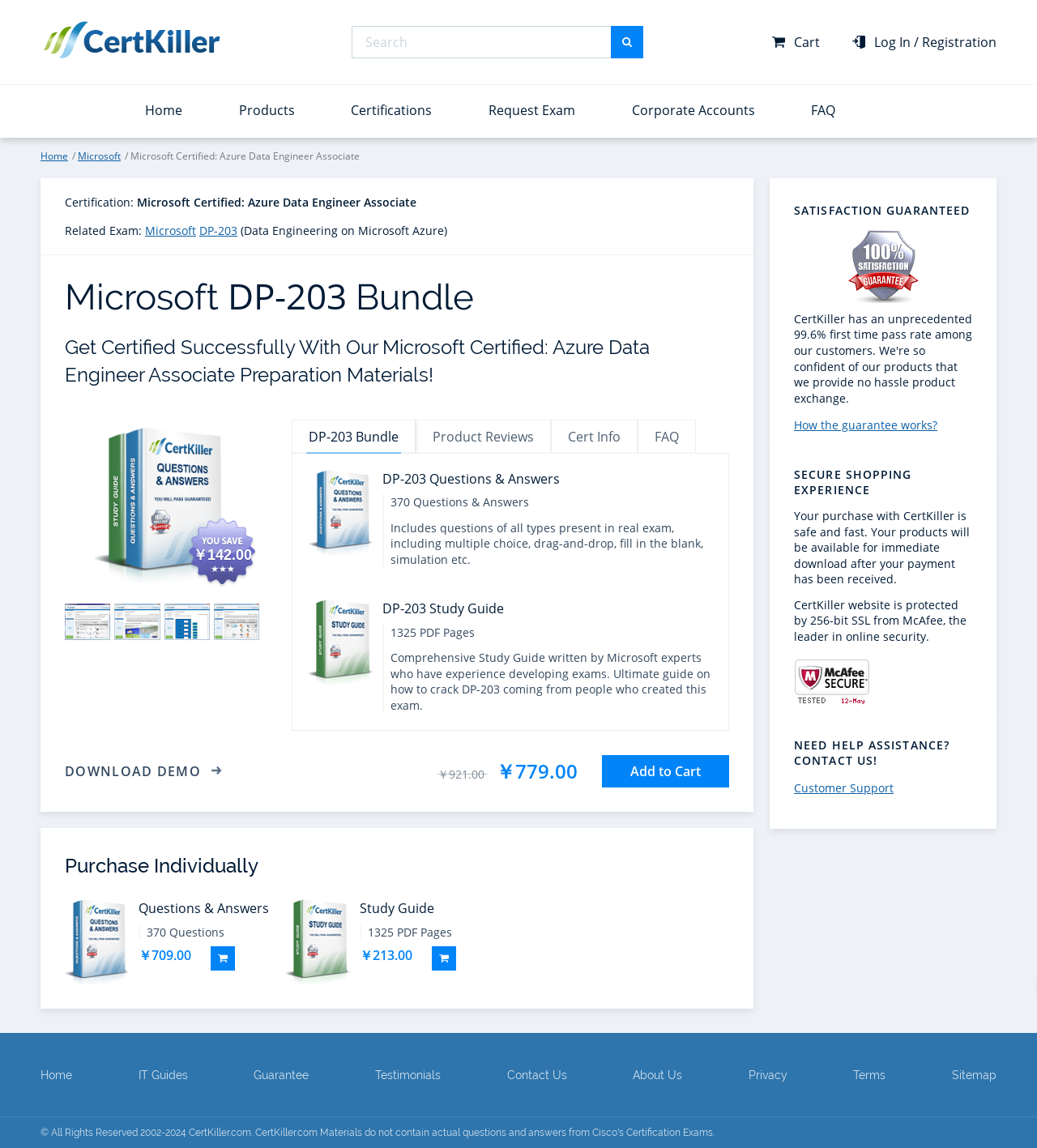Find the bounding box of the element with the following description: "Microsoft". The coordinates must be four float numbers between 0 and 1, formatted as [left, top, right, bottom].

[0.075, 0.13, 0.116, 0.142]